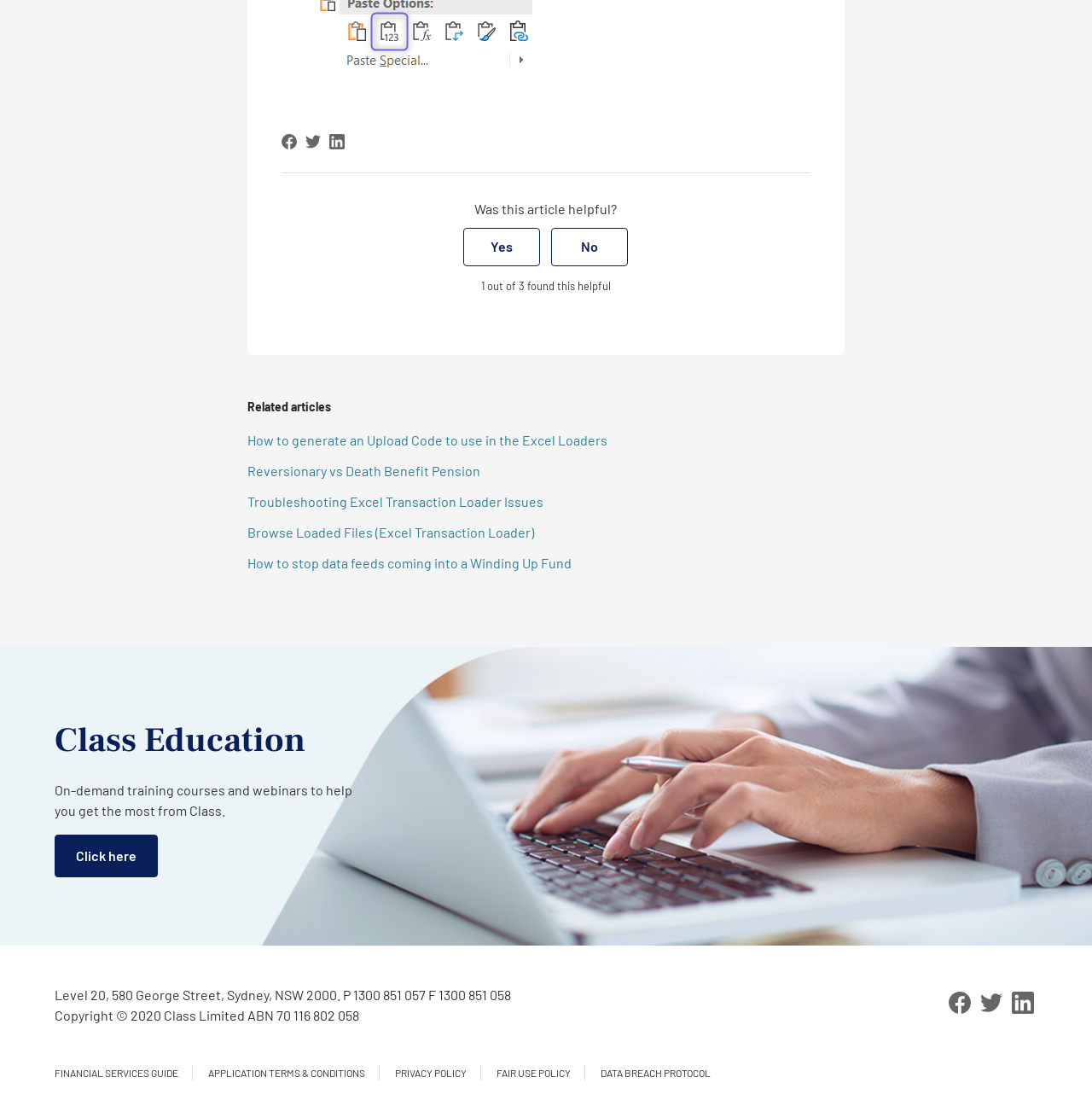Provide a one-word or short-phrase answer to the question:
What is the topic of the related articles?

Pension and Excel Loaders